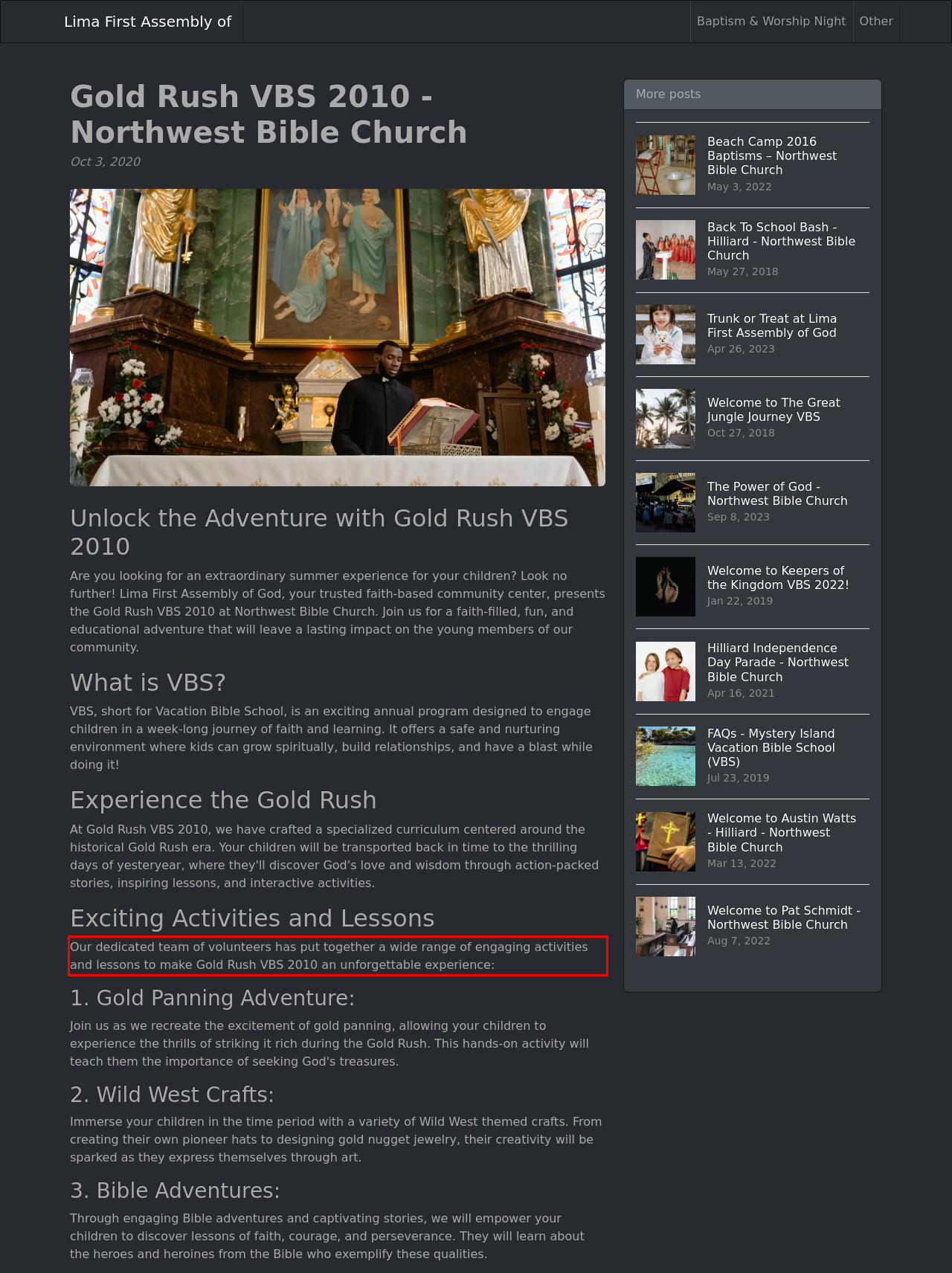Analyze the screenshot of the webpage that features a red bounding box and recognize the text content enclosed within this red bounding box.

Our dedicated team of volunteers has put together a wide range of engaging activities and lessons to make Gold Rush VBS 2010 an unforgettable experience: